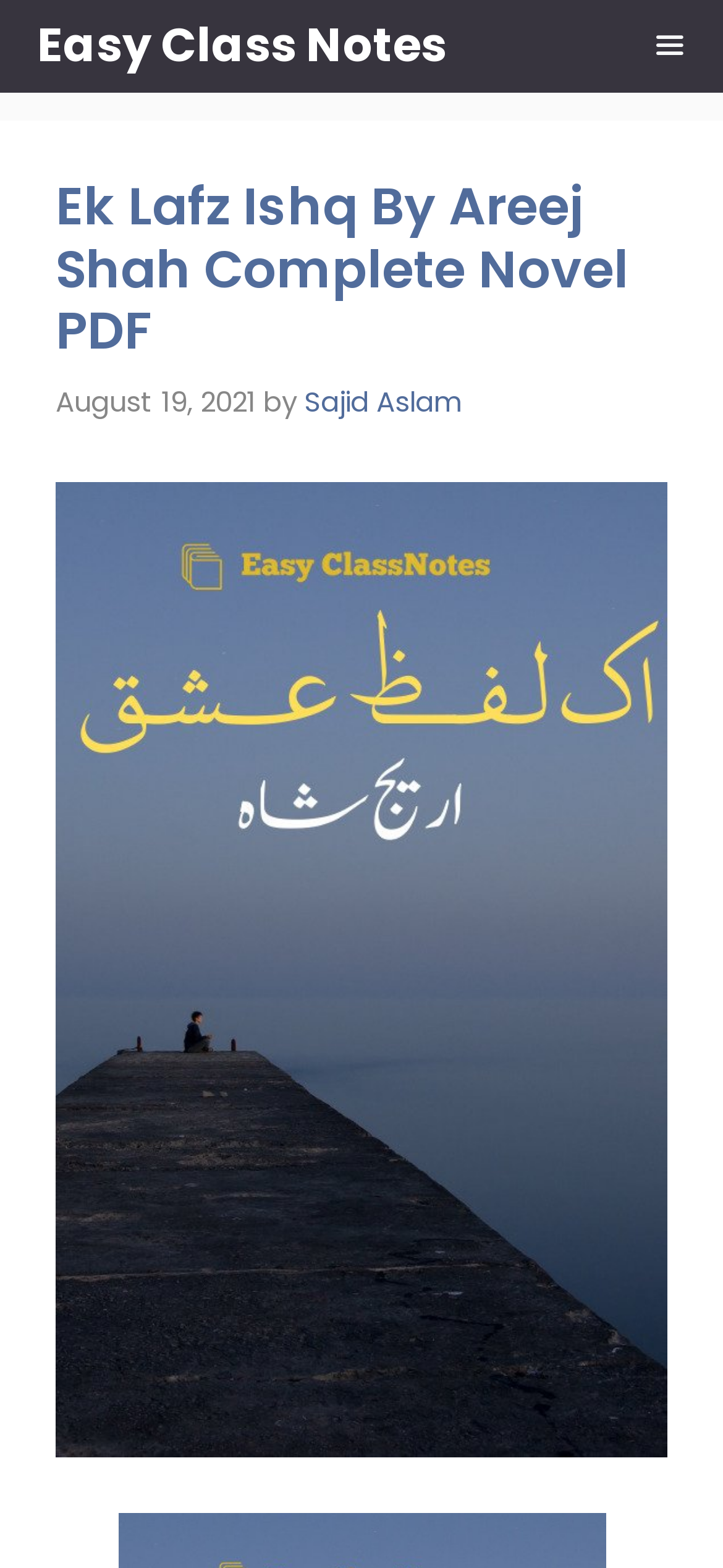Identify the title of the webpage and provide its text content.

Ek Lafz Ishq By Areej Shah Complete Novel PDF